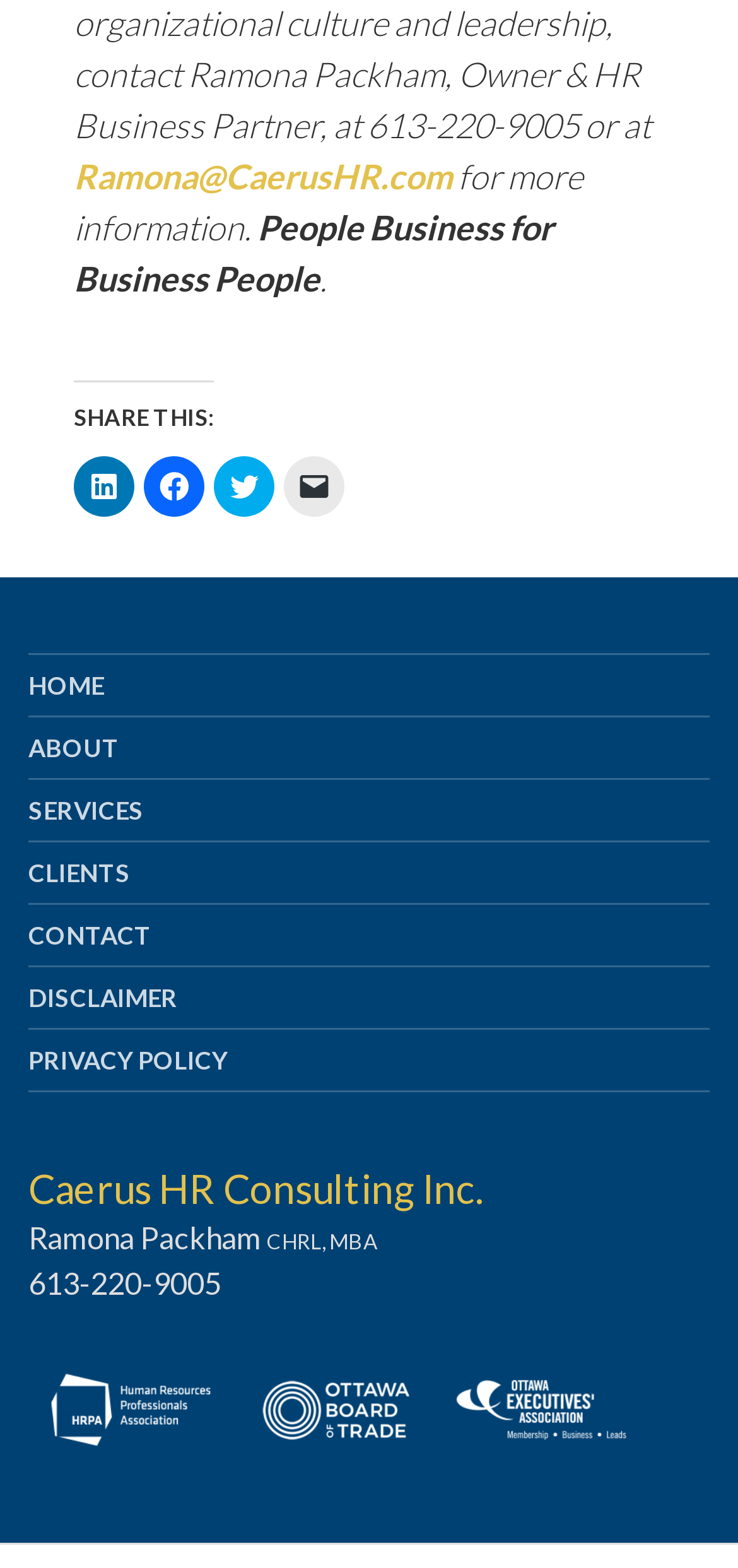Use one word or a short phrase to answer the question provided: 
What is Ramona Packham's title?

CHRL, MBA